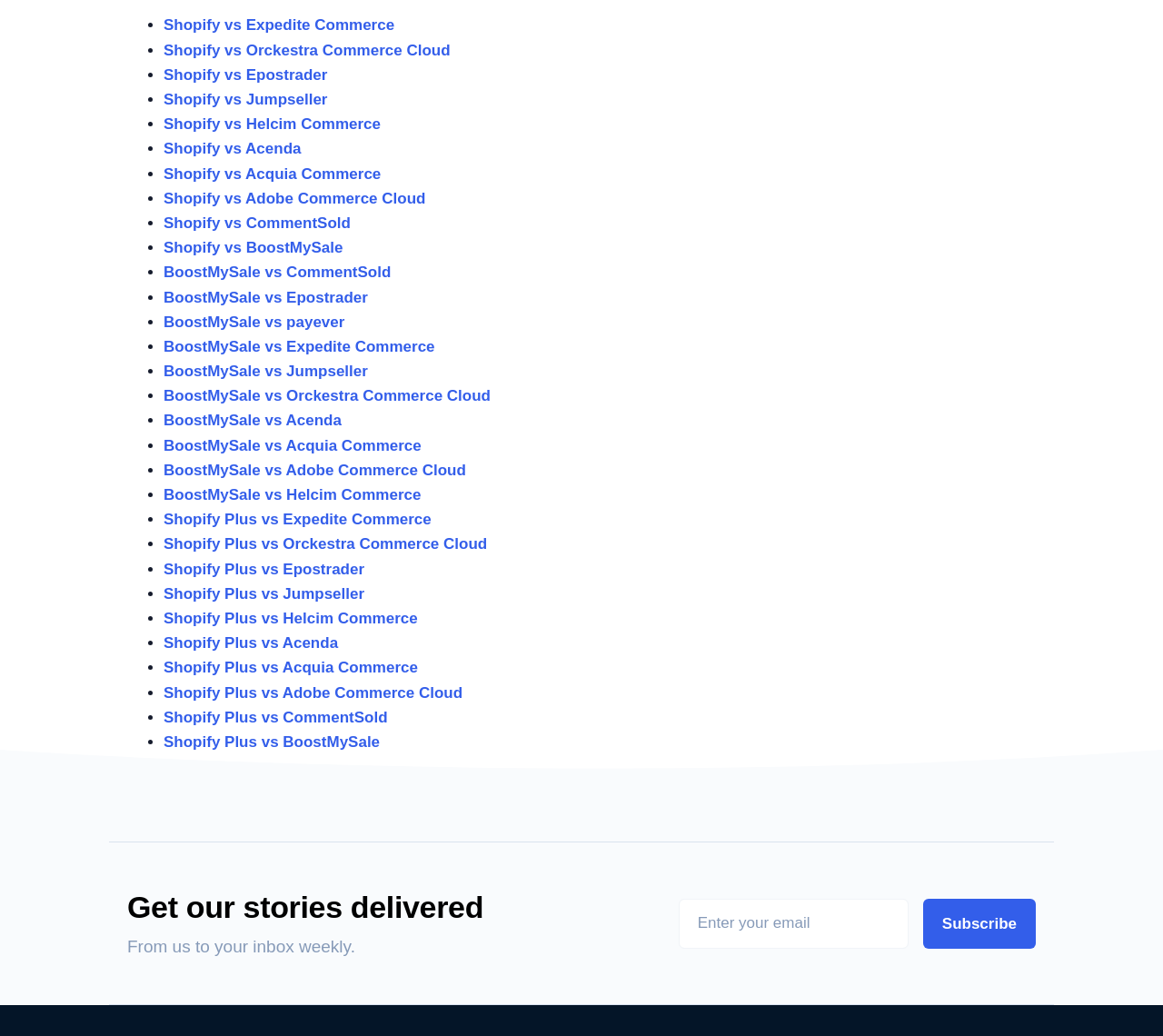Show the bounding box coordinates of the region that should be clicked to follow the instruction: "Click on Shopify Plus vs Expedite Commerce."

[0.141, 0.493, 0.371, 0.51]